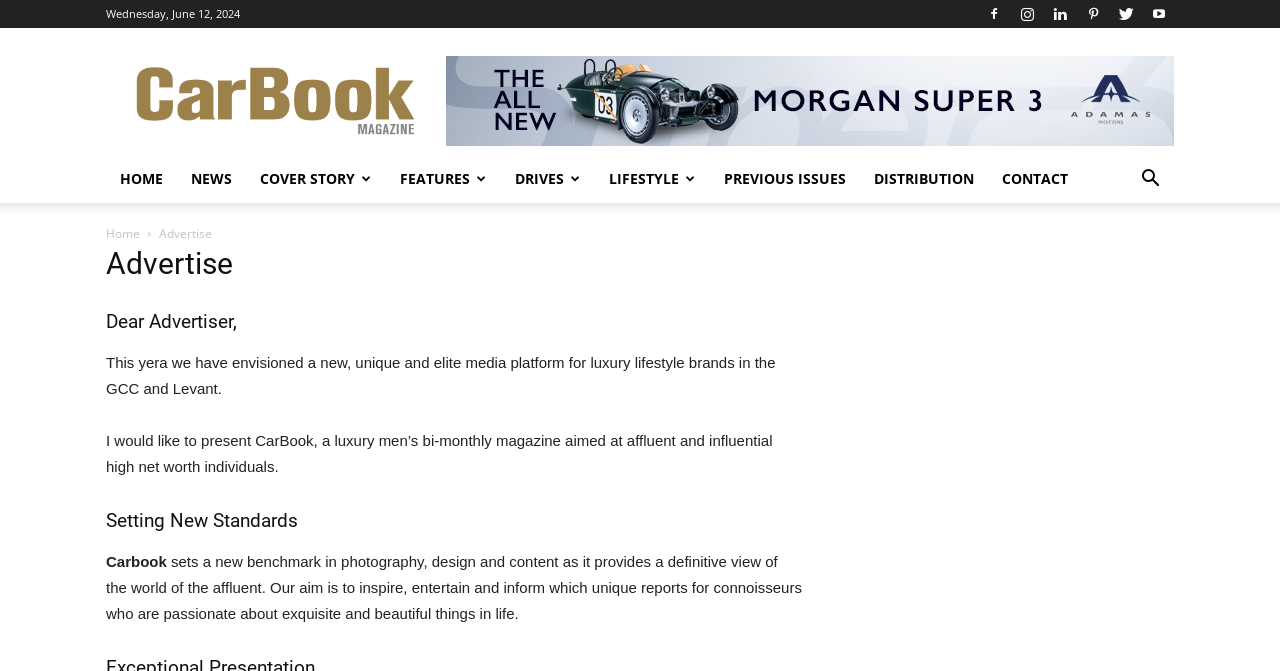Identify the bounding box for the described UI element. Provide the coordinates in (top-left x, top-left y, bottom-right x, bottom-right y) format with values ranging from 0 to 1: Cover Story

[0.192, 0.231, 0.302, 0.303]